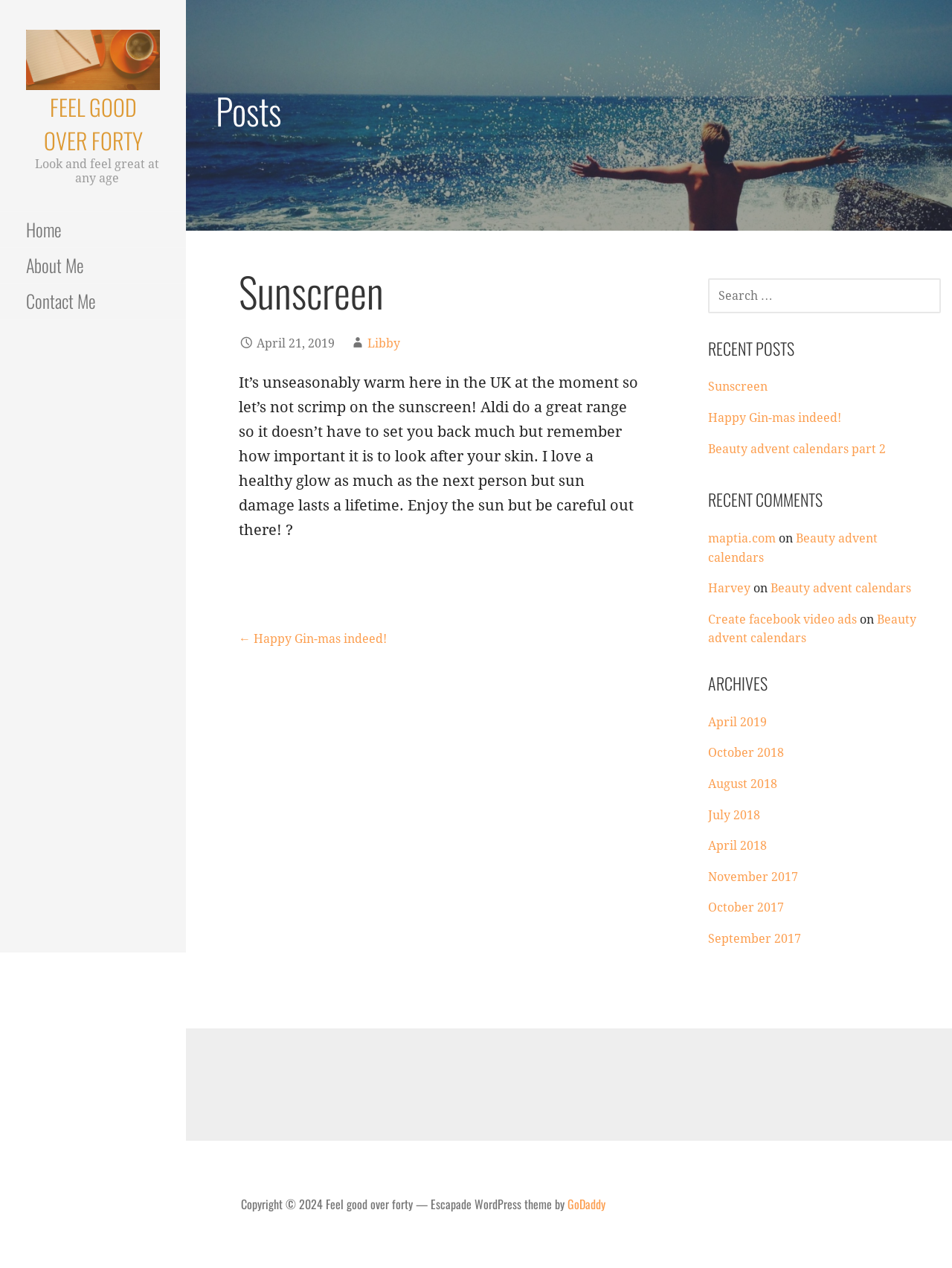What is the main topic of the webpage?
Please ensure your answer is as detailed and informative as possible.

The main topic of the webpage is sunscreen, which can be inferred from the heading 'Sunscreen' and the article content discussing the importance of sunscreen.